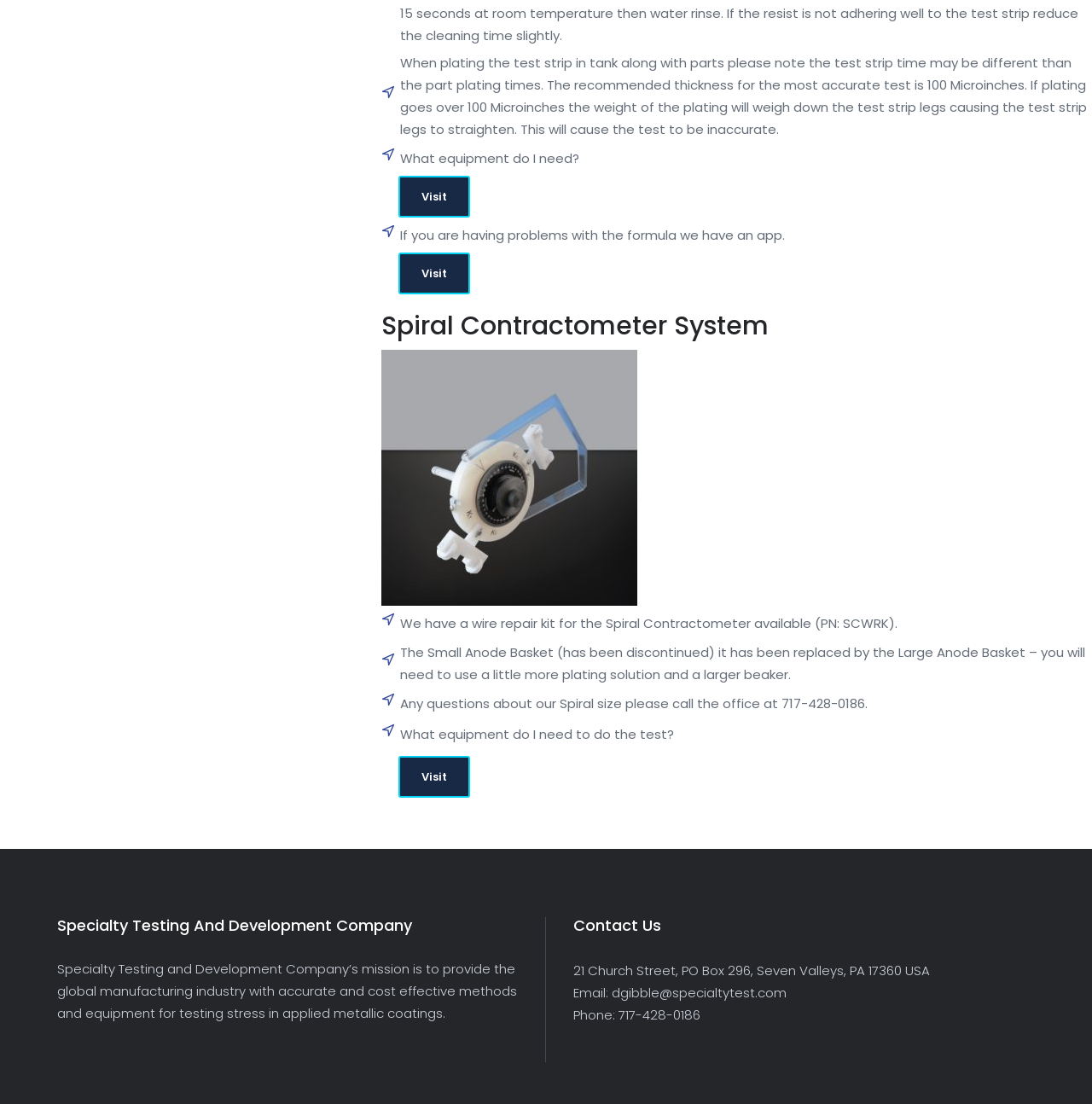Can you find the bounding box coordinates for the UI element given this description: "Visit"? Provide the coordinates as four float numbers between 0 and 1: [left, top, right, bottom].

[0.365, 0.685, 0.43, 0.722]